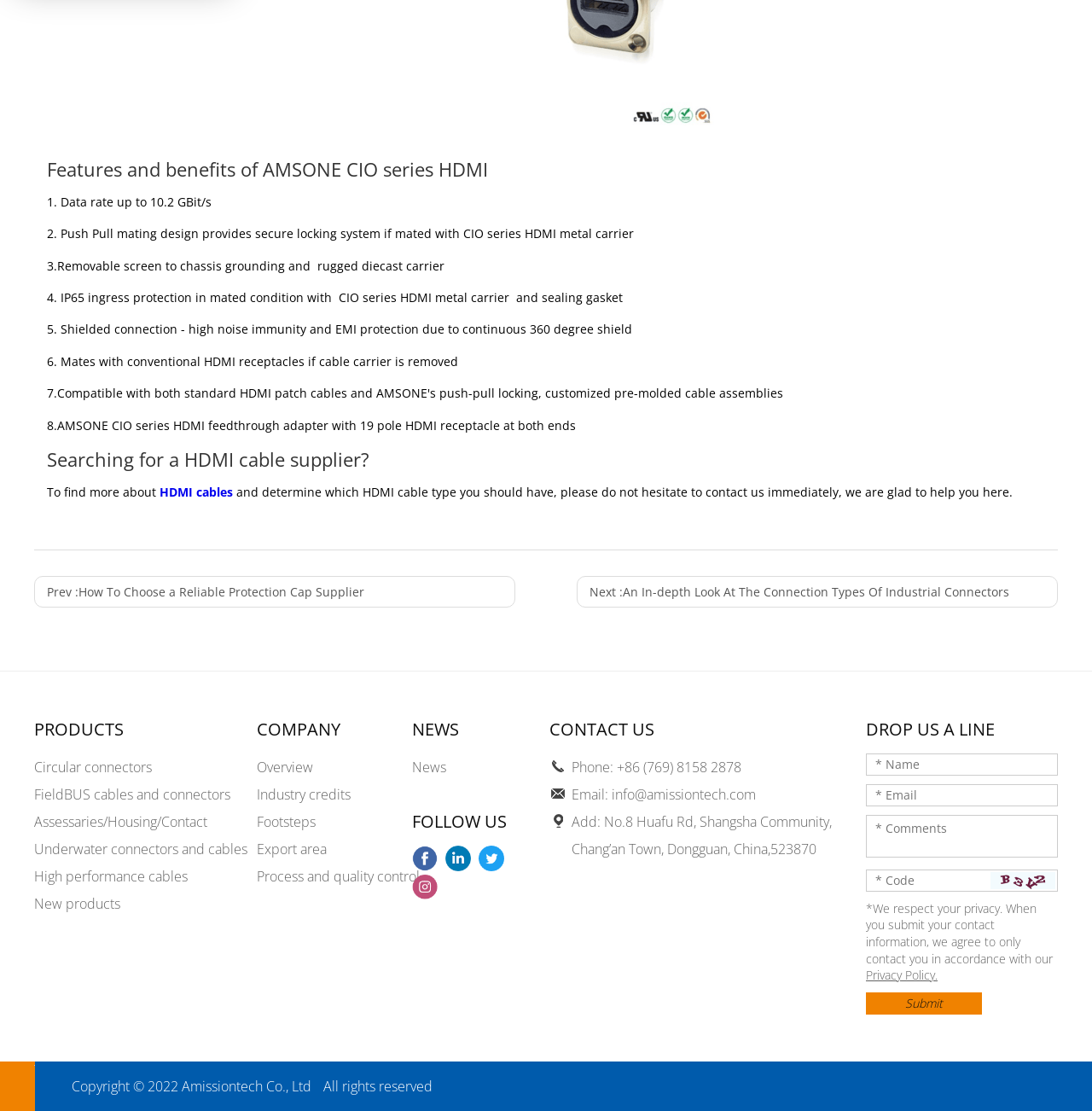Show the bounding box coordinates of the element that should be clicked to complete the task: "Click the 'Submit' button".

[0.793, 0.893, 0.899, 0.913]